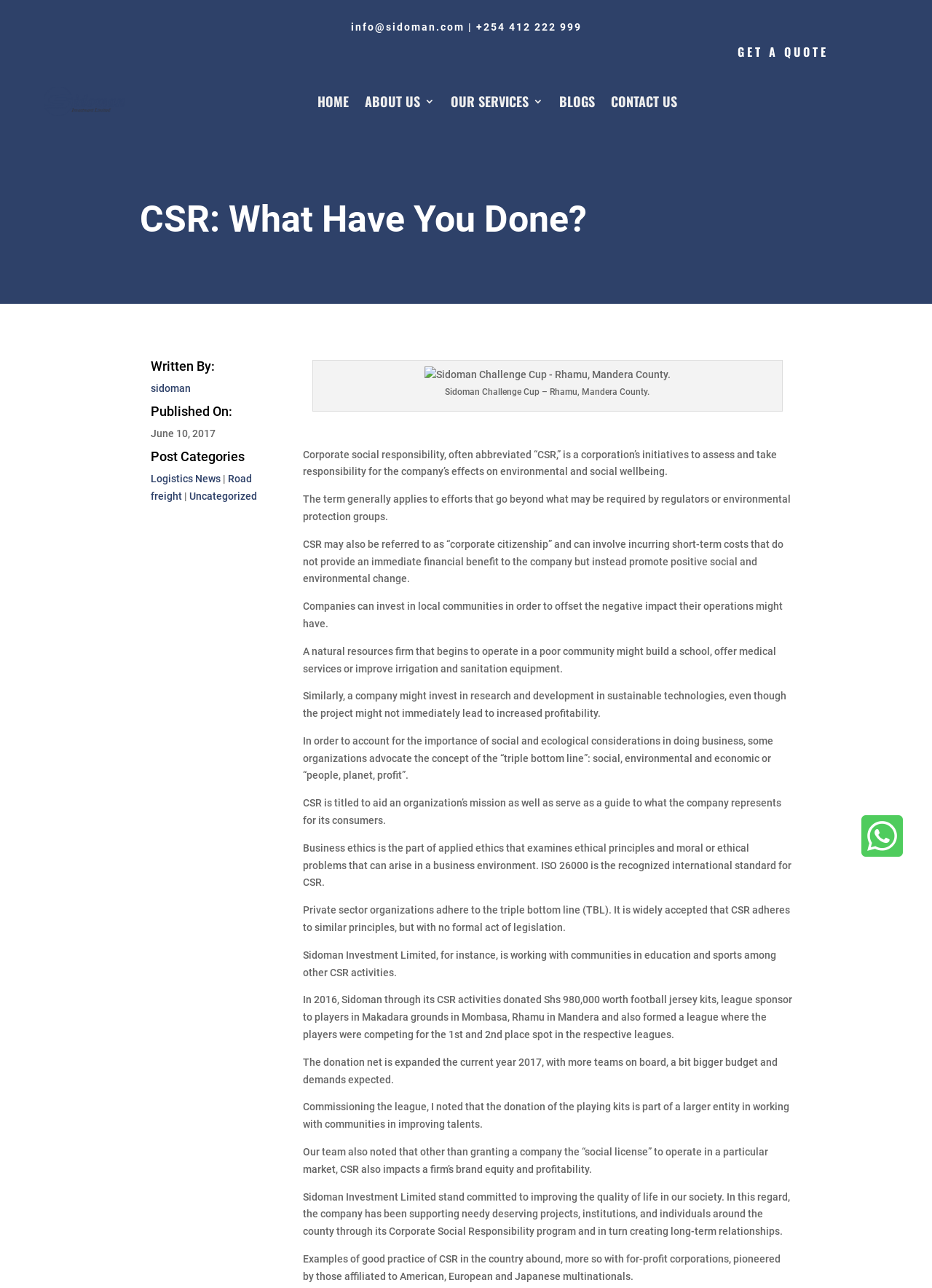Give a detailed overview of the webpage's appearance and contents.

The webpage is about Corporate Social Responsibility (CSR) and its importance, with a focus on Sidoman Investment Limited's CSR activities. At the top of the page, there is a logo of Sidoman, accompanied by a navigation menu with links to "HOME", "ABOUT US 3", "OUR SERVICES 3", "BLOGS", and "CONTACT US". On the right side of the navigation menu, there is a "GET A QUOTE 5" button.

Below the navigation menu, there is a heading "CSR: What Have You Done?" followed by a table with three columns. The first column has headings "Written By:", "Published On:", and "Post Categories", while the second column has corresponding information, including a link to the author's name and the publication date. The third column has links to post categories, including "Logistics News", "Road freight", and "Uncategorized".

To the right of the table, there is an image of the Sidoman Challenge Cup, with a caption describing the event. Below the image, there is a block of text that explains the concept of CSR, its importance, and its benefits to companies and society. The text also mentions the "triple bottom line" concept, which considers social, environmental, and economic factors.

The rest of the page is dedicated to describing Sidoman Investment Limited's CSR activities, including its donations to local communities, support for education and sports, and its commitment to improving the quality of life in society. There are also mentions of the company's brand equity and profitability, as well as examples of good CSR practices in the country.

At the bottom of the page, there is a link to a social media platform, represented by a Facebook icon.